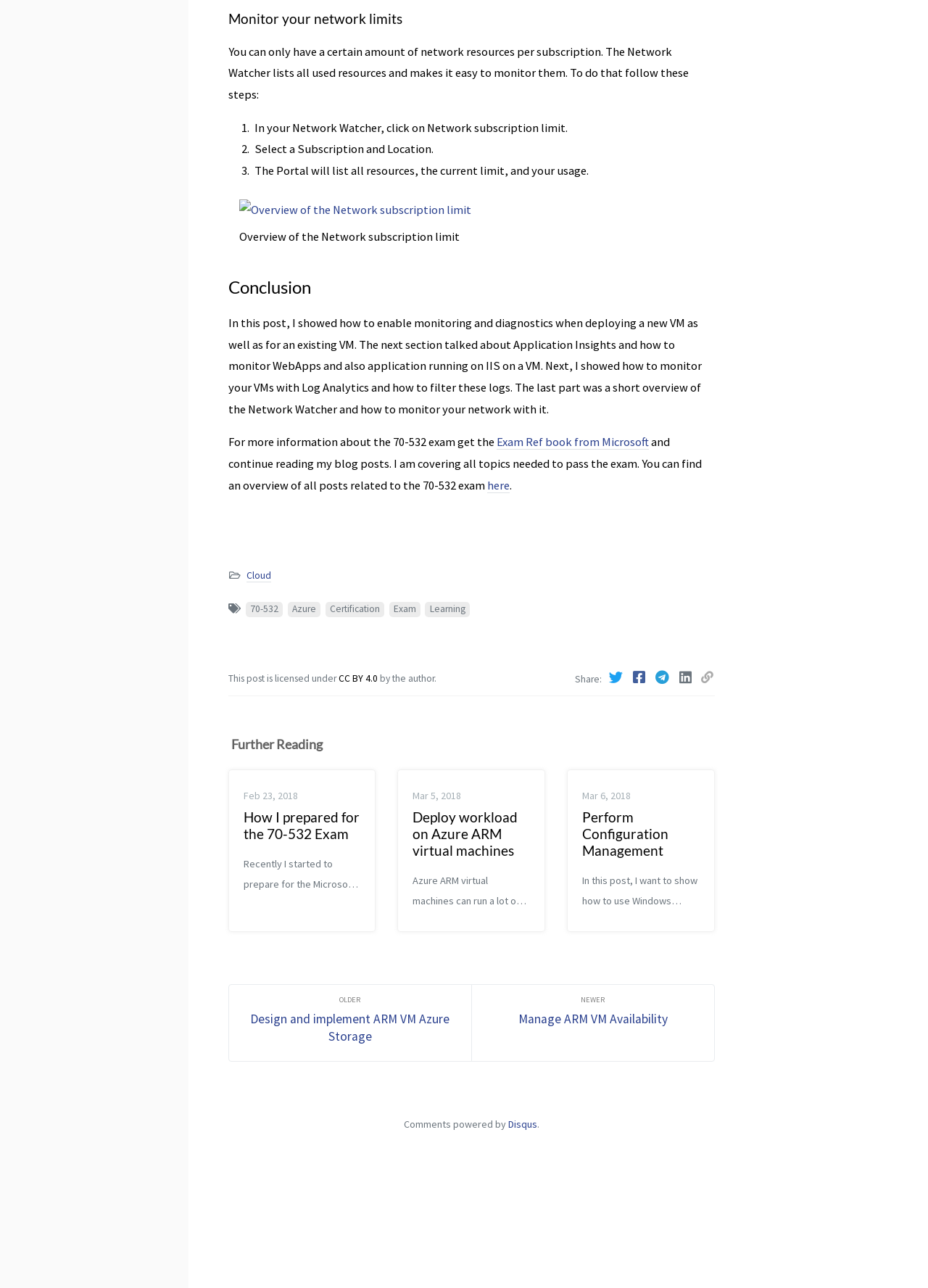Given the element description: "here", predict the bounding box coordinates of this UI element. The coordinates must be four float numbers between 0 and 1, given as [left, top, right, bottom].

[0.525, 0.371, 0.549, 0.383]